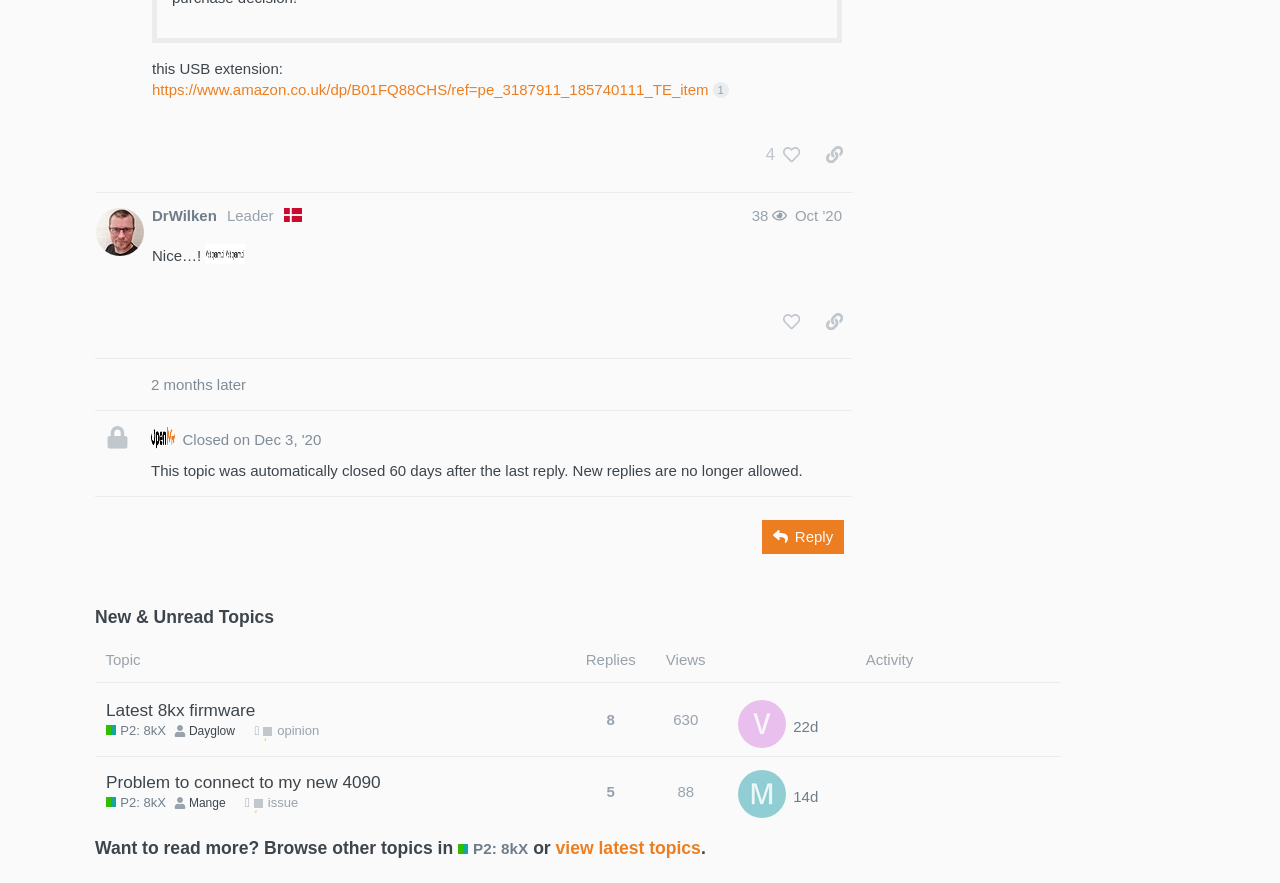Provide a brief response to the question using a single word or phrase: 
Who is the author of post #4?

@system